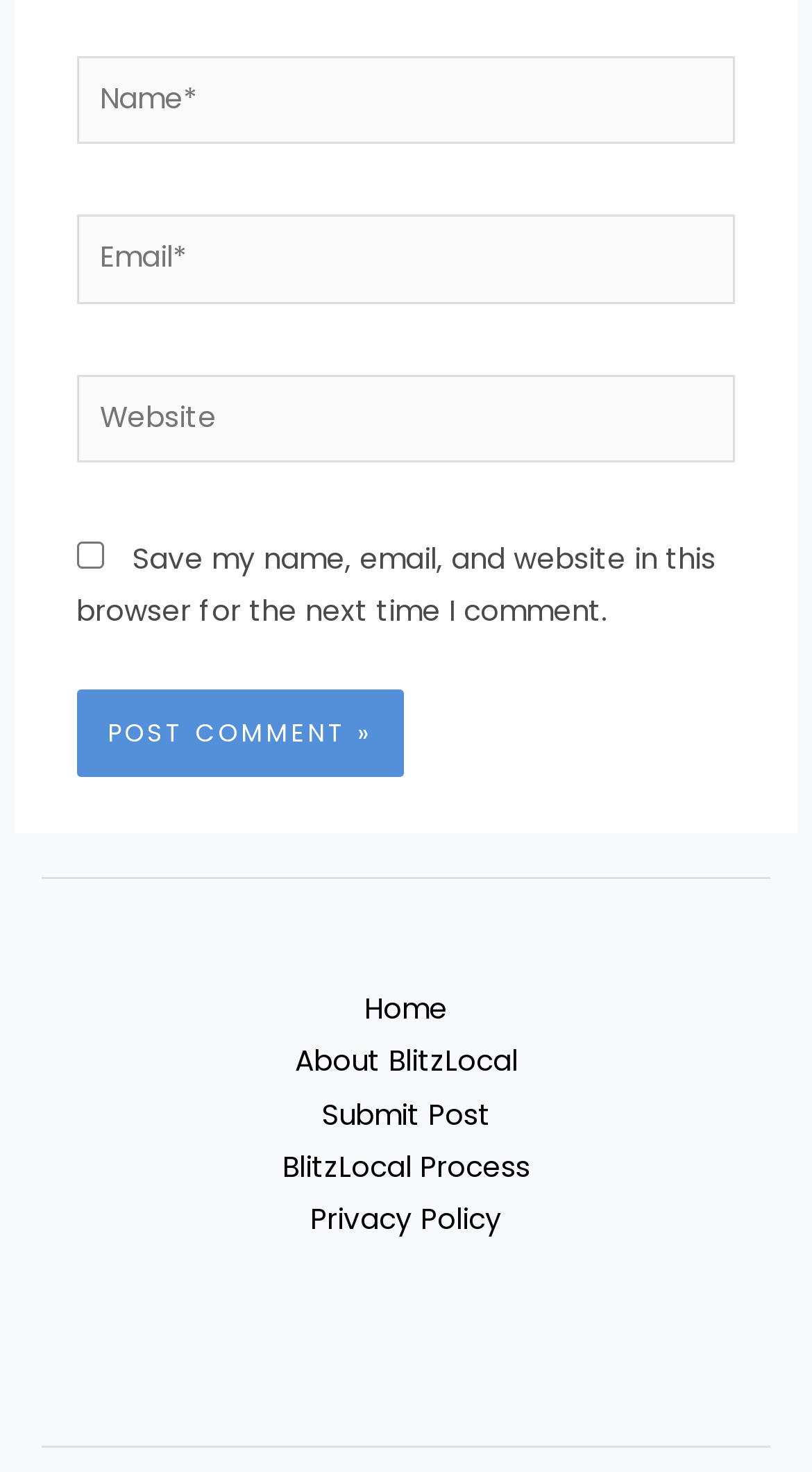Please provide a comprehensive response to the question below by analyzing the image: 
What is the function of the 'Post Comment »' button?

The 'Post Comment »' button is located below the comment form and has a 'POST COMMENT »' label. Its function is to submit the user's comment after filling out the required fields.